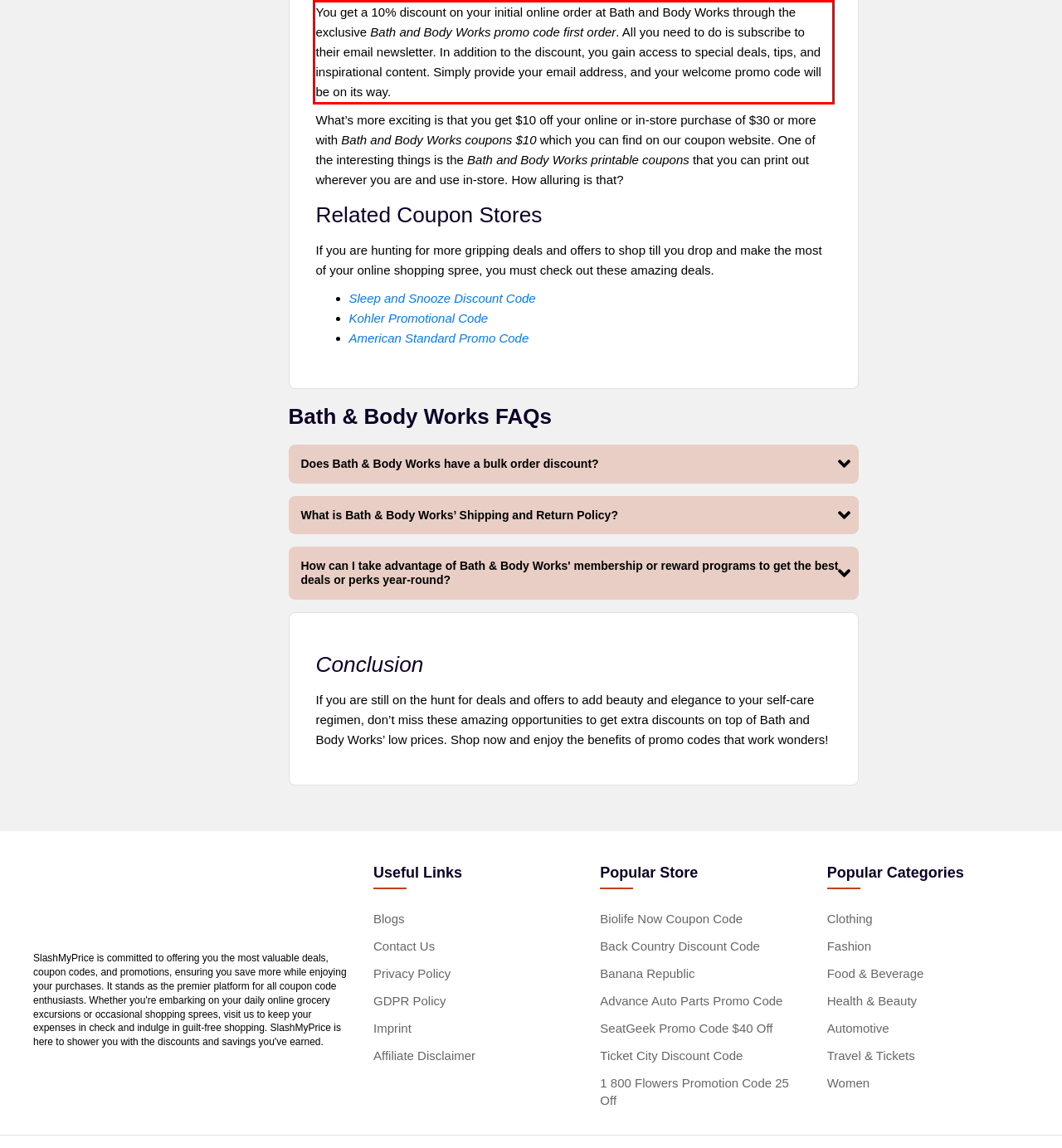Within the provided webpage screenshot, find the red rectangle bounding box and perform OCR to obtain the text content.

You get a 10% discount on your initial online order at Bath and Body Works through the exclusive Bath and Body Works promo code first order. All you need to do is subscribe to their email newsletter. In addition to the discount, you gain access to special deals, tips, and inspirational content. Simply provide your email address, and your welcome promo code will be on its way.